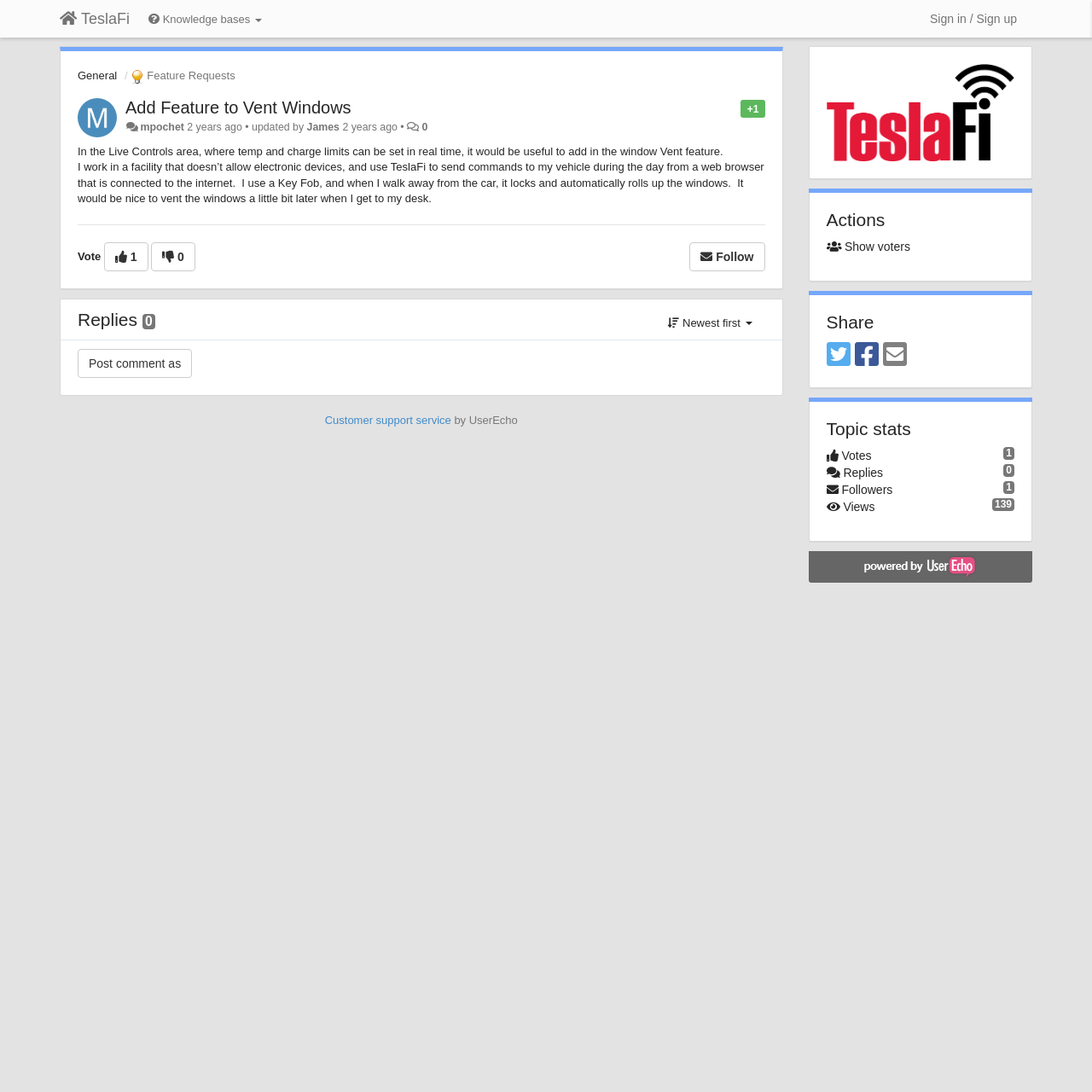Identify the bounding box coordinates for the UI element described as: "Show voters".

[0.757, 0.219, 0.834, 0.232]